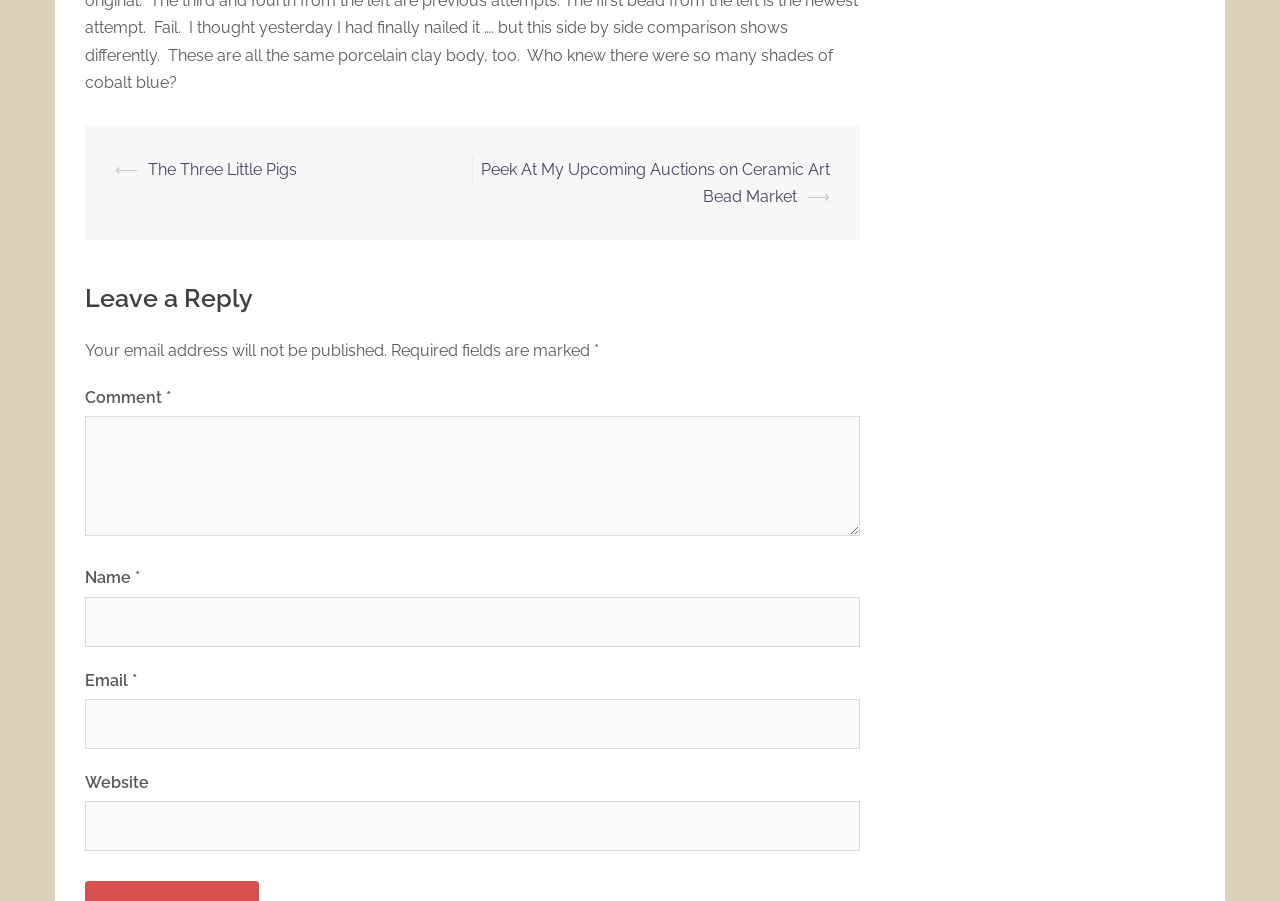What is the purpose of the required fields?
Based on the visual, give a brief answer using one word or a short phrase.

To be published